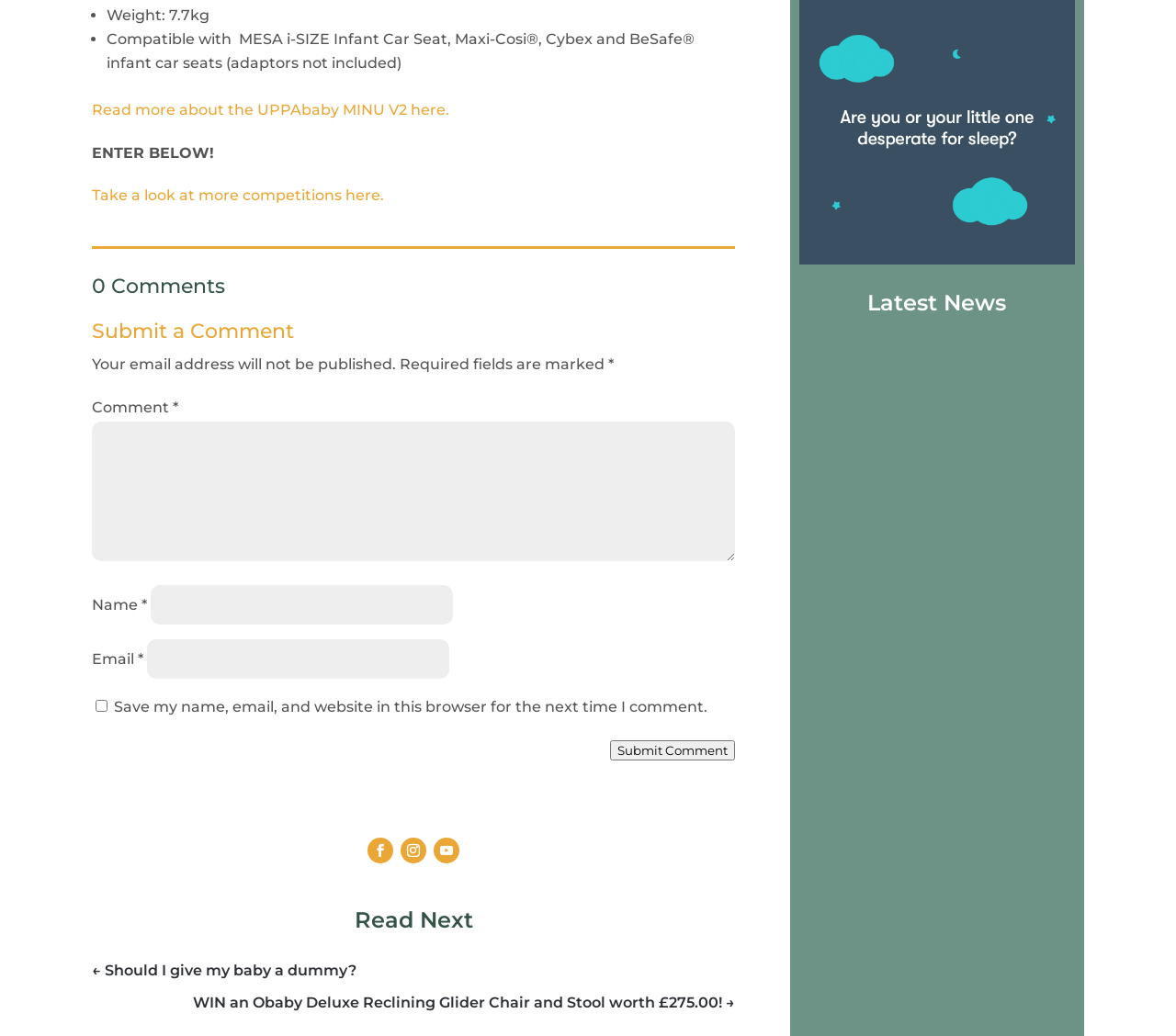Please find the bounding box coordinates of the element that must be clicked to perform the given instruction: "Read more about the UPPAbaby MINU V2". The coordinates should be four float numbers from 0 to 1, i.e., [left, top, right, bottom].

[0.078, 0.098, 0.382, 0.115]